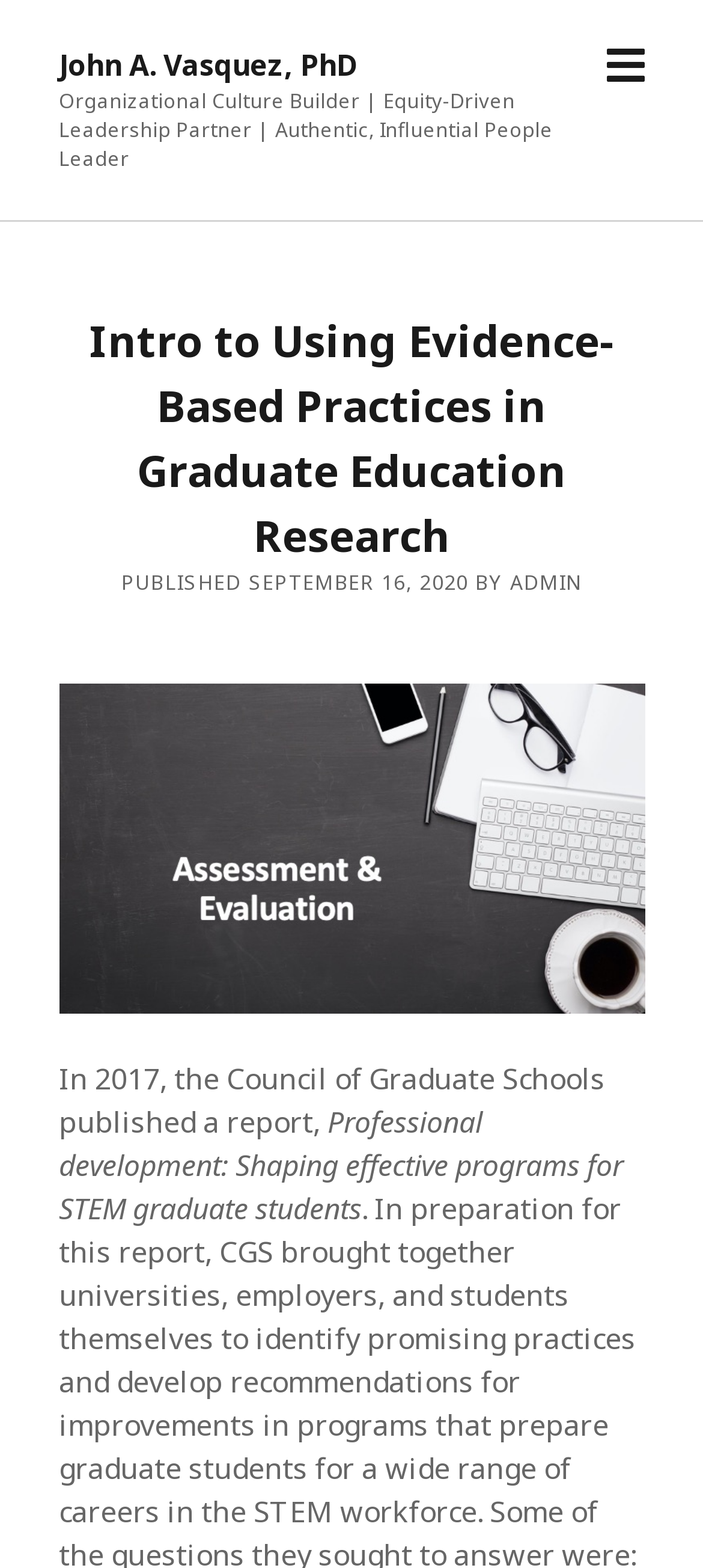Identify the title of the webpage and provide its text content.

Intro to Using Evidence-Based Practices in Graduate Education Research